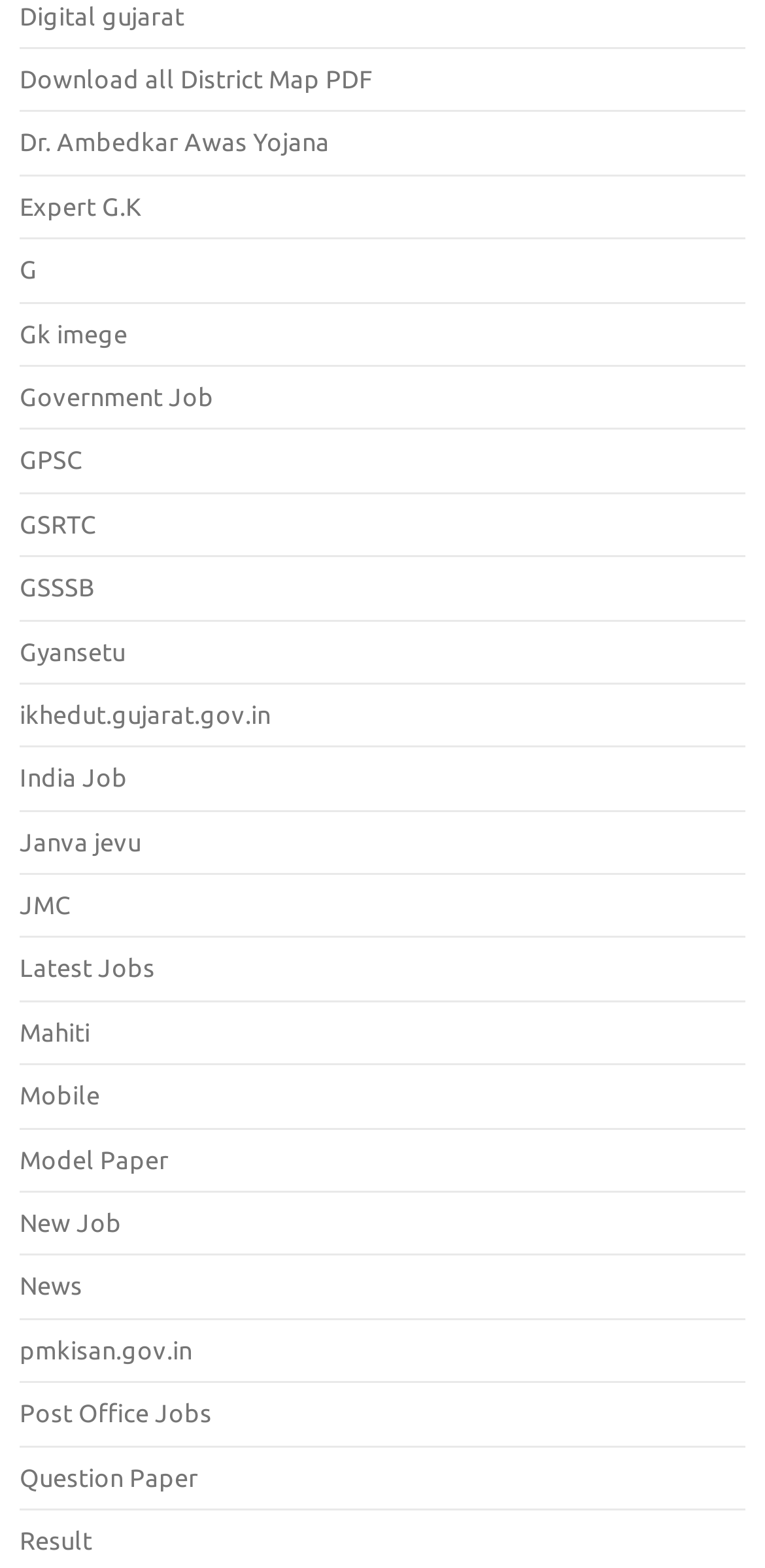Please provide the bounding box coordinates for the element that needs to be clicked to perform the following instruction: "Visit Dr. Ambedkar Awas Yojana". The coordinates should be given as four float numbers between 0 and 1, i.e., [left, top, right, bottom].

[0.026, 0.082, 0.431, 0.099]